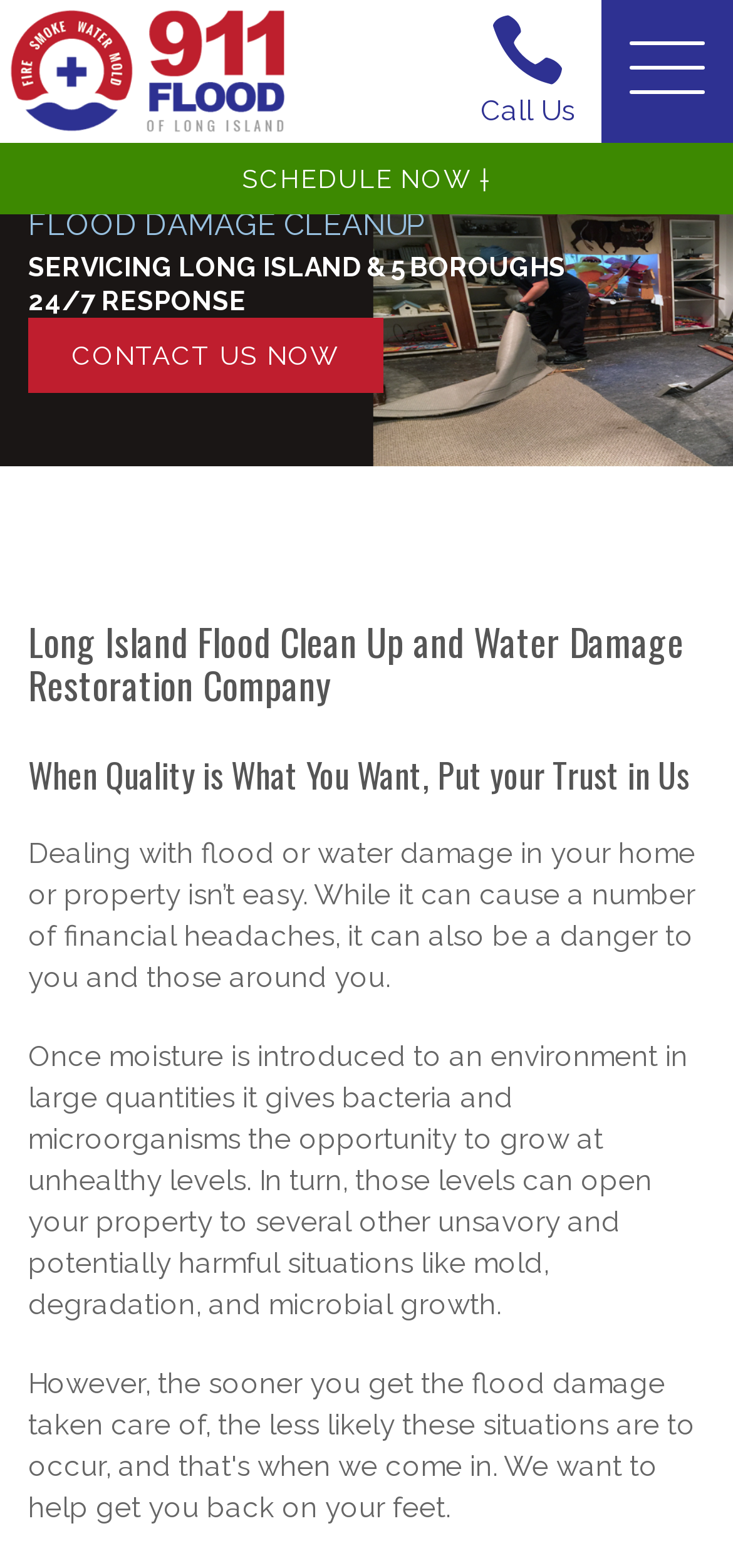What is the danger of flood or water damage?
Provide an in-depth answer to the question, covering all aspects.

I read the paragraph that discusses the dangers of flood or water damage and found that it mentions the growth of bacteria and microorganisms as a potential hazard.